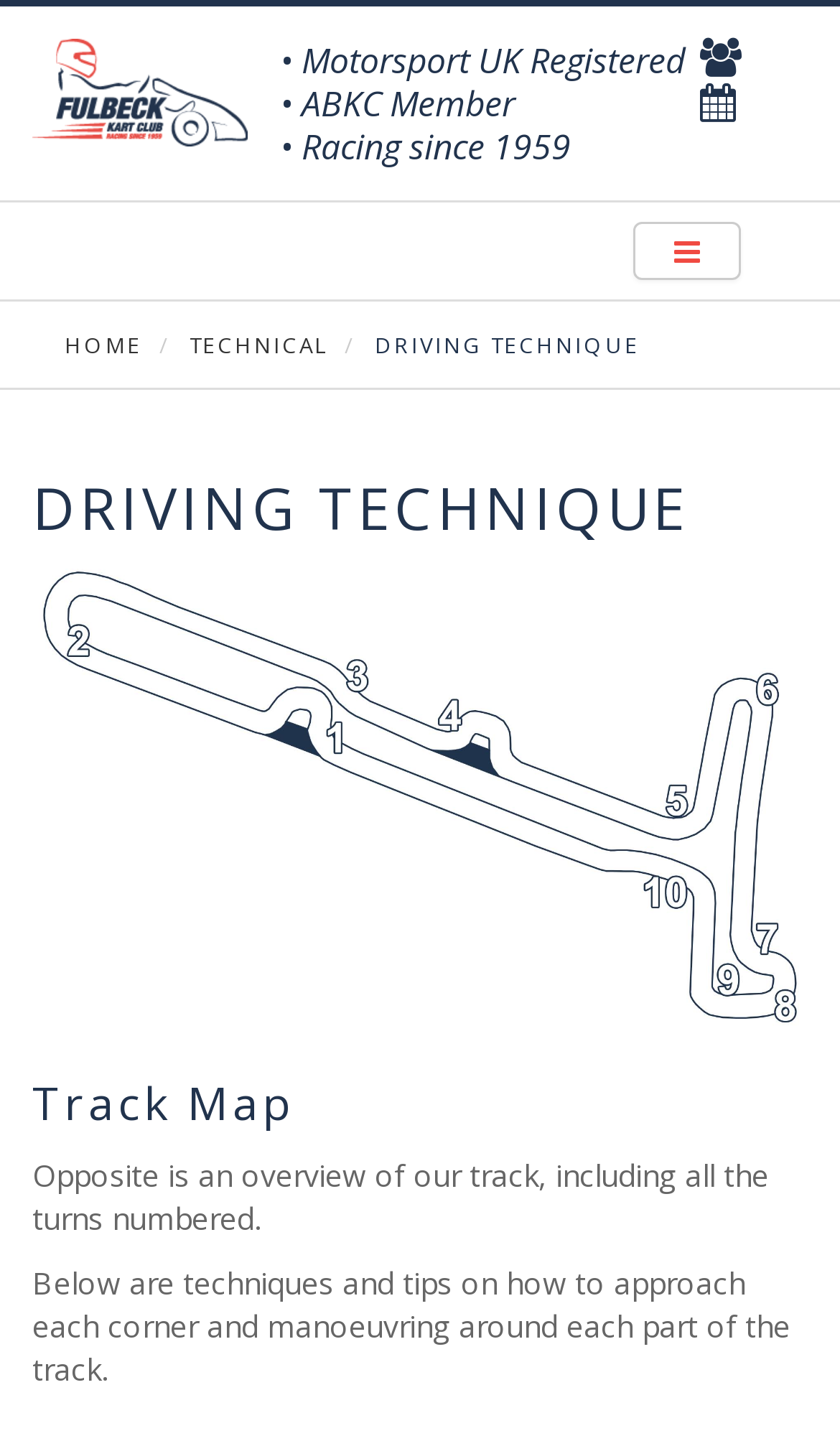Give an in-depth explanation of the webpage layout and content.

The webpage is about driving techniques, specifically focused on a kart racing track. At the top left, there is a link to "Fulbeck Kart Club" accompanied by an image of the same name. Below this, there are three lines of text stating the club's credentials: "Motorsport UK Registered", "ABKC Member", and "Racing since 1959". 

To the right of these credentials, there are three links, but their text content is not specified. Below these links, there is a button with an icon. 

The main navigation menu is located in the middle of the page, with links to "HOME", "TECHNICAL", and "DRIVING TECHNIQUE". The currently focused section is "DRIVING TECHNIQUE", which is indicated by a heading at the top of the page. 

Below the navigation menu, there is a large image that takes up most of the page. Above the image, there is a heading that says "Track Map". The image is likely a diagram of the track, as indicated by the text below it, which explains that the track map shows all the turns numbered. 

Further down, there is a paragraph of text that provides techniques and tips on how to approach each corner and maneuver around each part of the track.